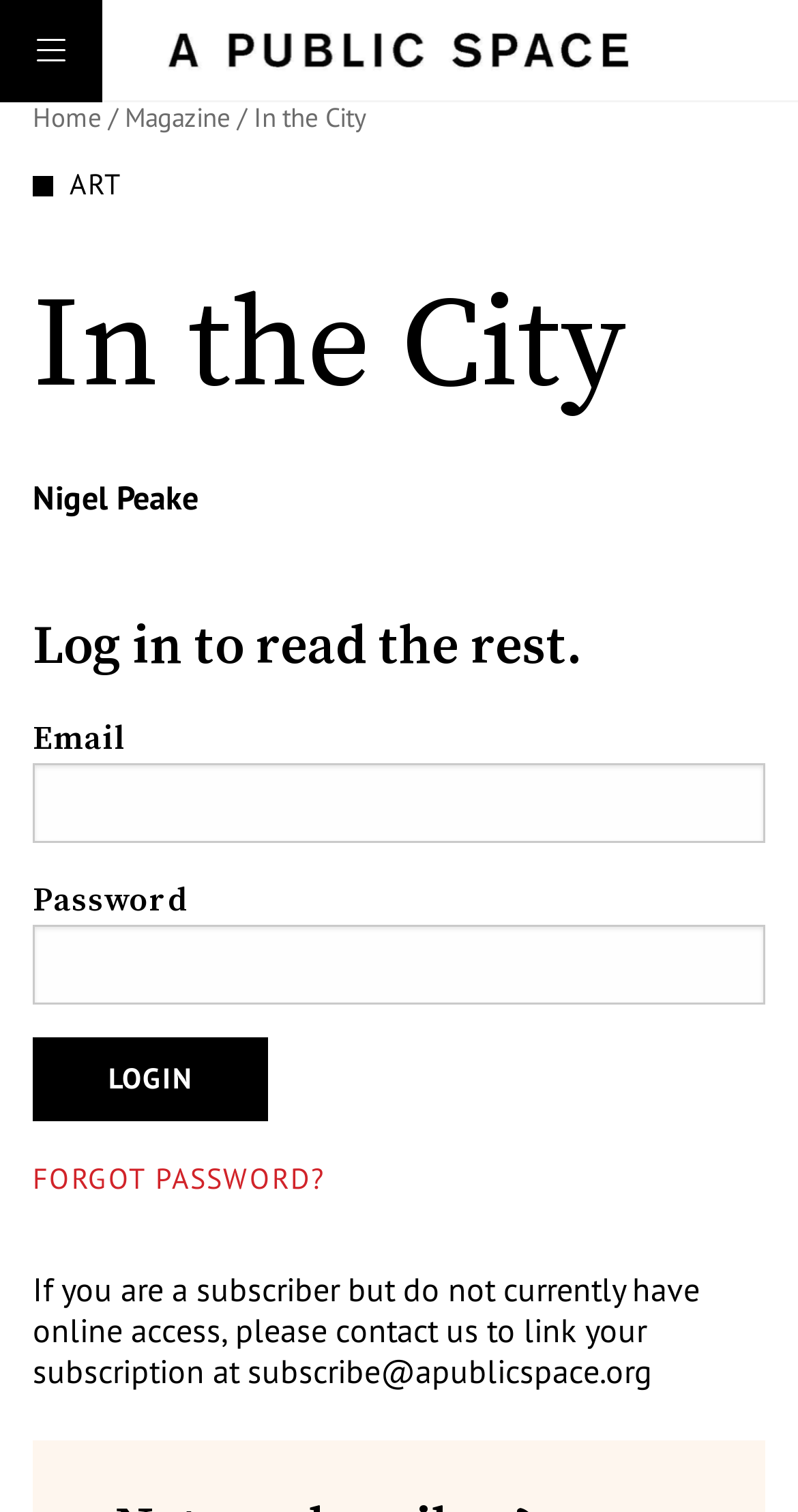Identify the title of the webpage and provide its text content.

In the City